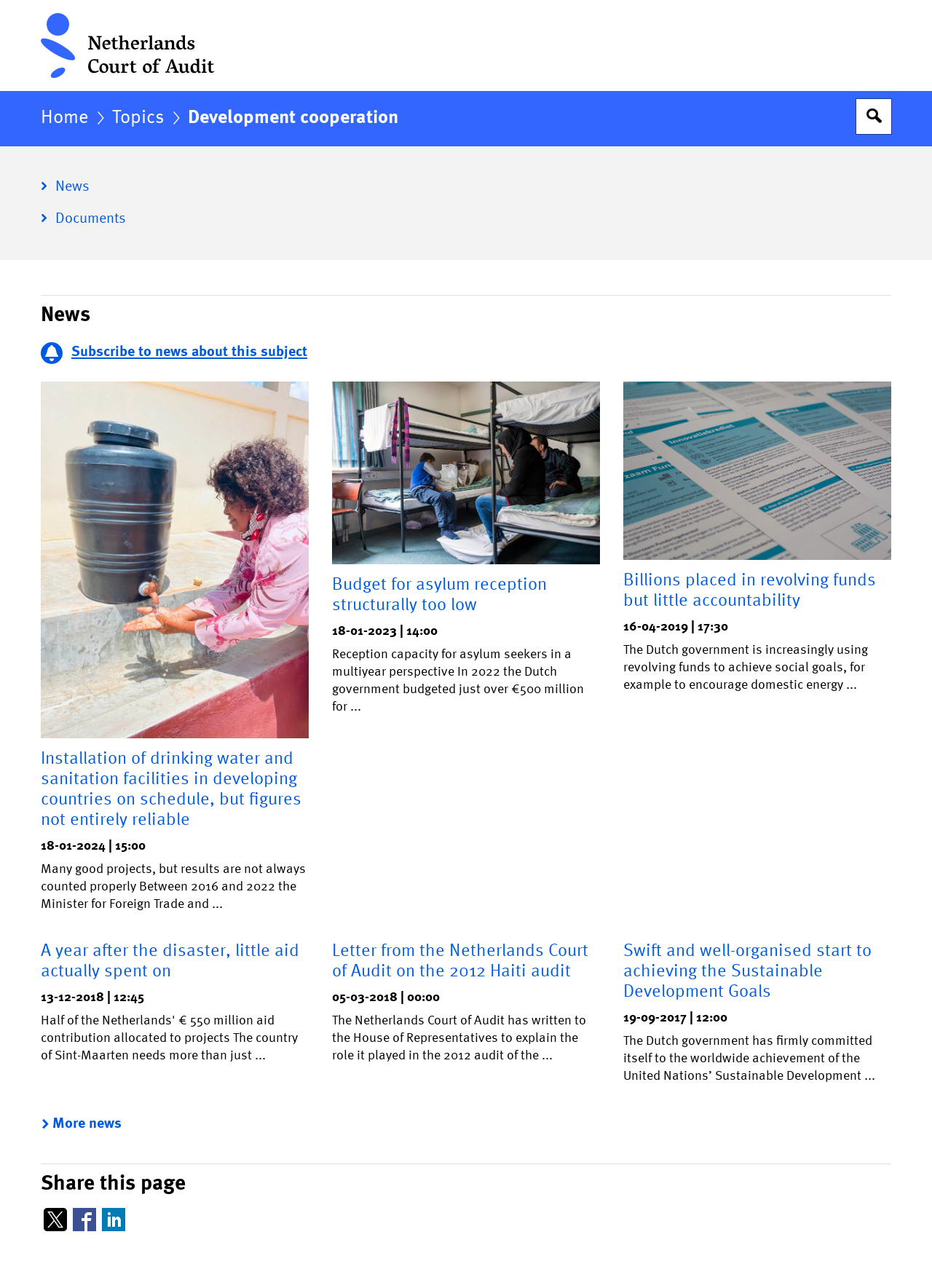What is the name of the organization behind this webpage?
Answer the question with a single word or phrase by looking at the picture.

Netherlands Court of Audit